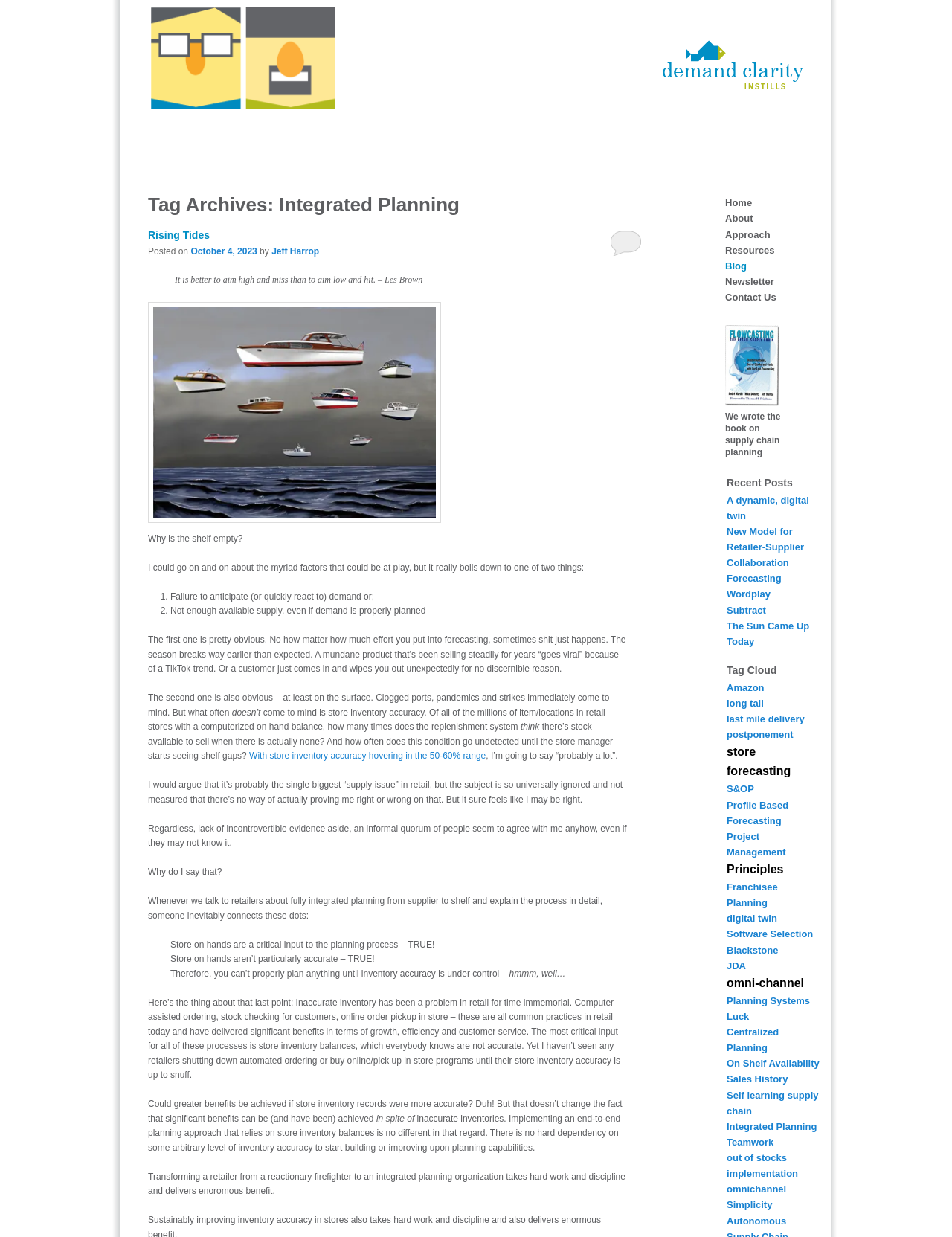Provide a one-word or brief phrase answer to the question:
How many tags are there in the 'Tag Cloud' section?

15